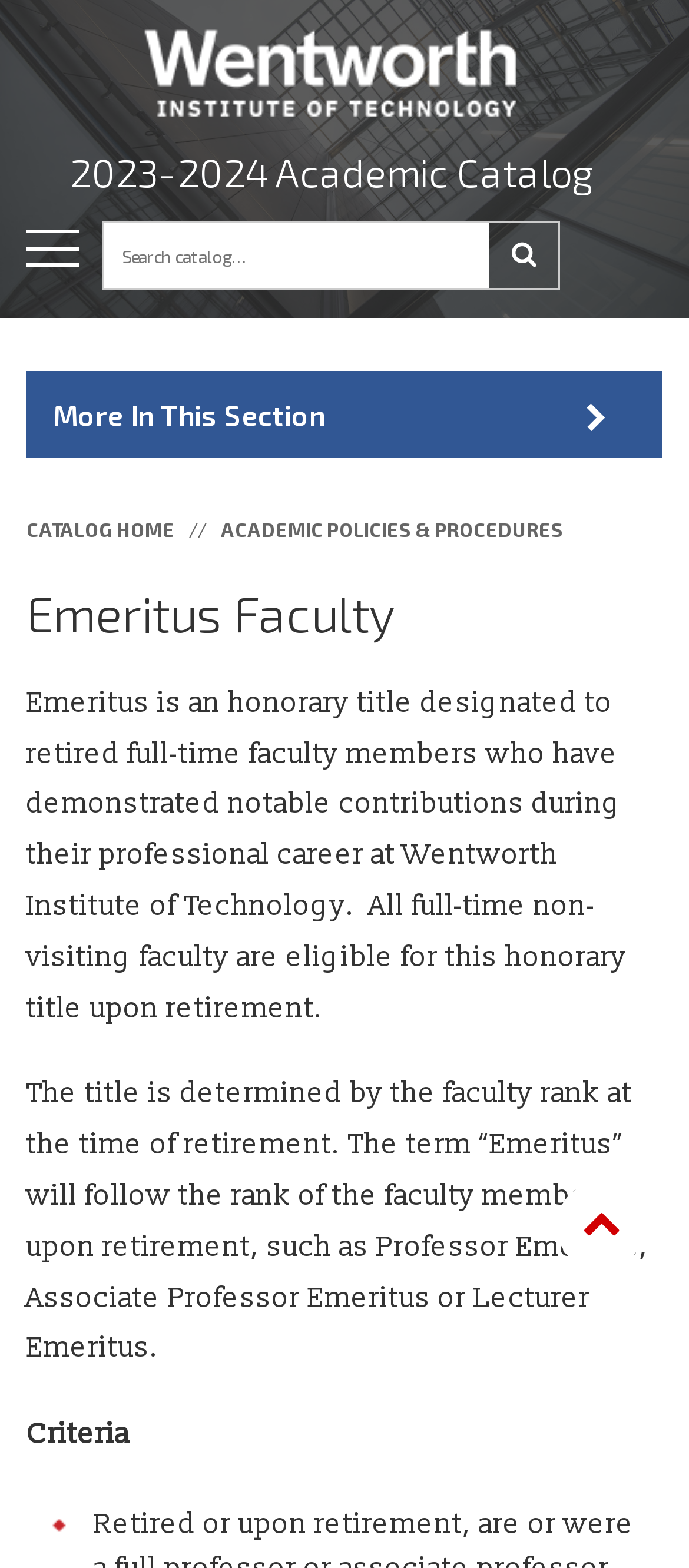How many links are in the breadcrumbs navigation?
Based on the content of the image, thoroughly explain and answer the question.

The breadcrumbs navigation contains two links: 'CATALOG HOME' and 'ACADEMIC POLICIES & PROCEDURES'.